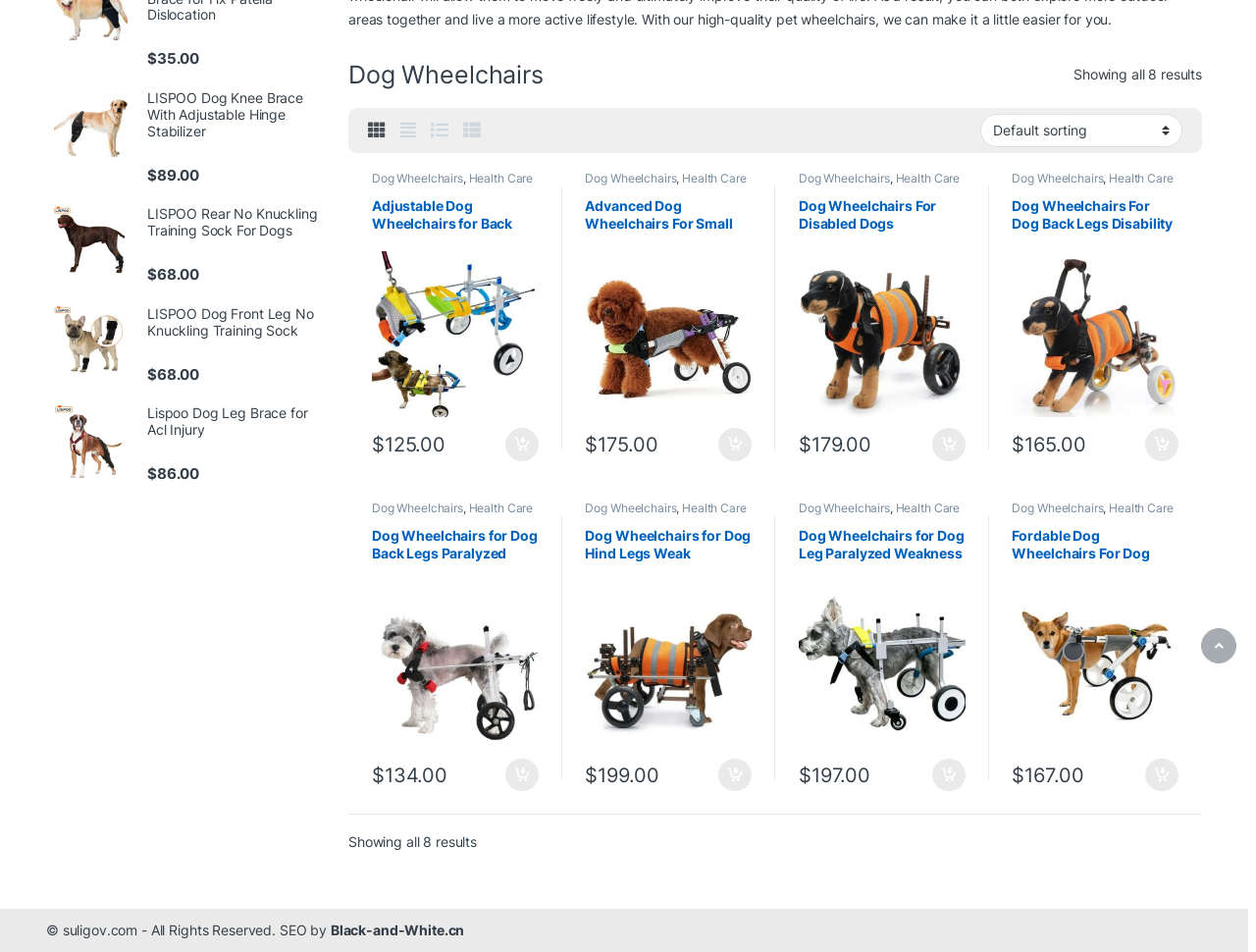Identify the bounding box for the UI element described as: "Dog Wheelchairs". Ensure the coordinates are four float numbers between 0 and 1, formatted as [left, top, right, bottom].

[0.806, 0.526, 0.878, 0.542]